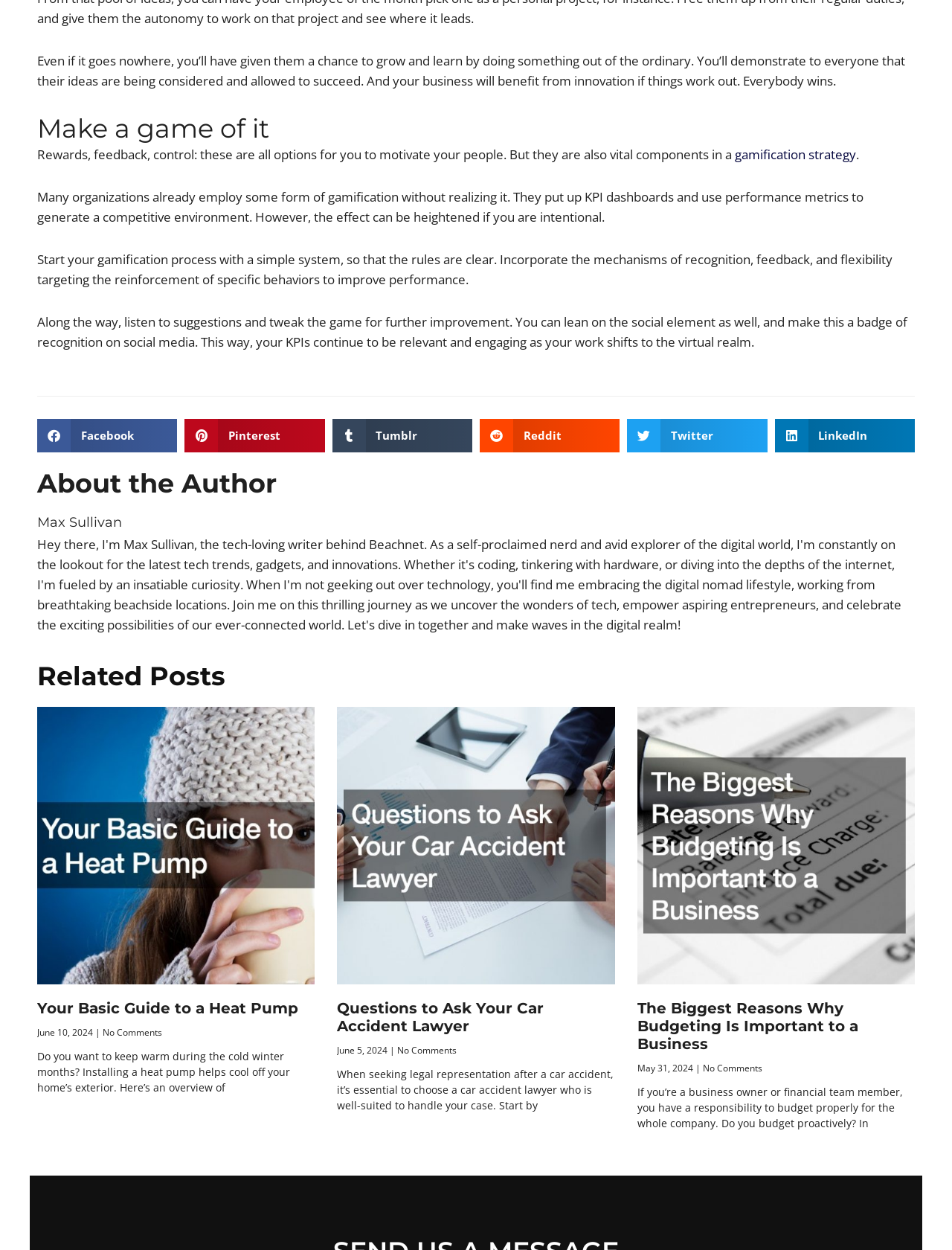Please determine the bounding box coordinates for the element that should be clicked to follow these instructions: "Share on LinkedIn".

[0.814, 0.335, 0.961, 0.362]